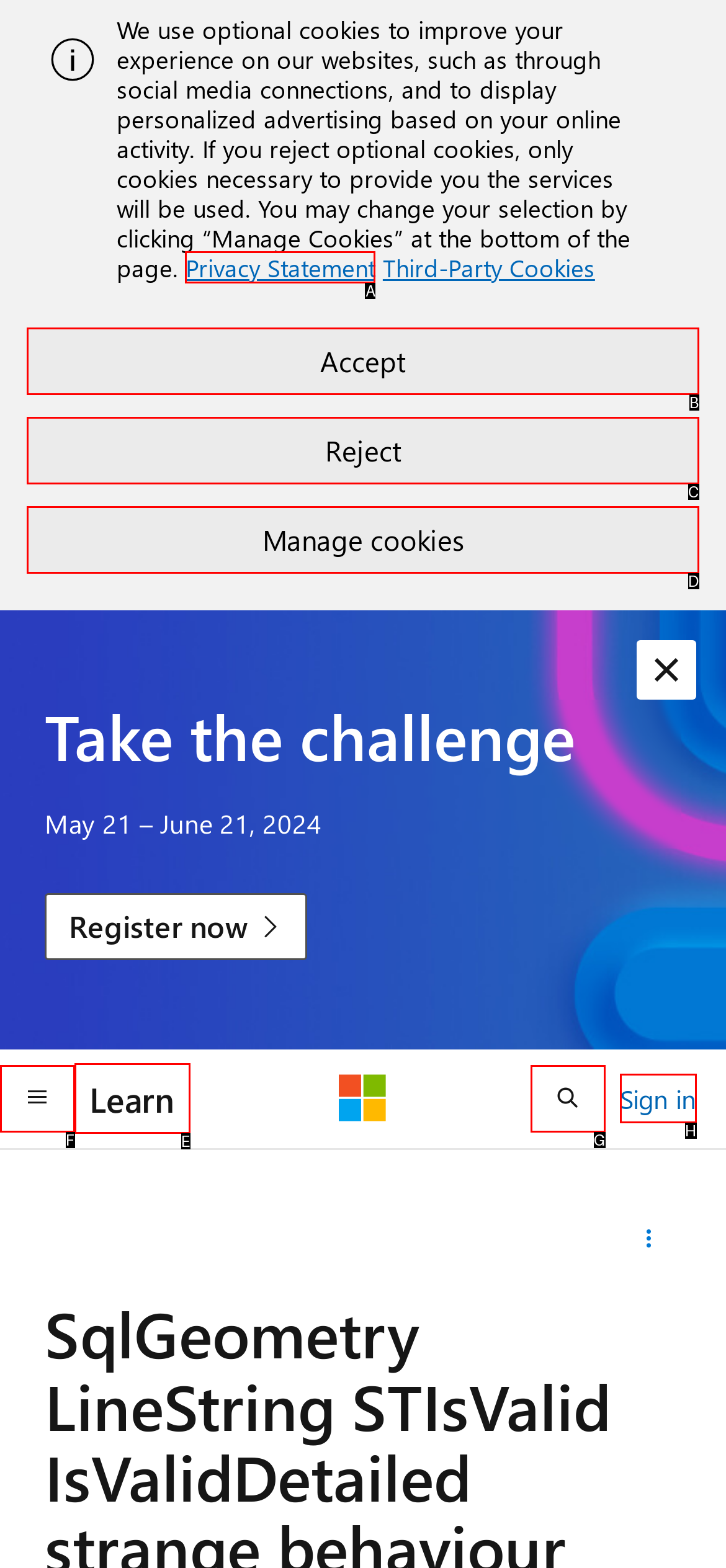Tell me the letter of the correct UI element to click for this instruction: sign in. Answer with the letter only.

H